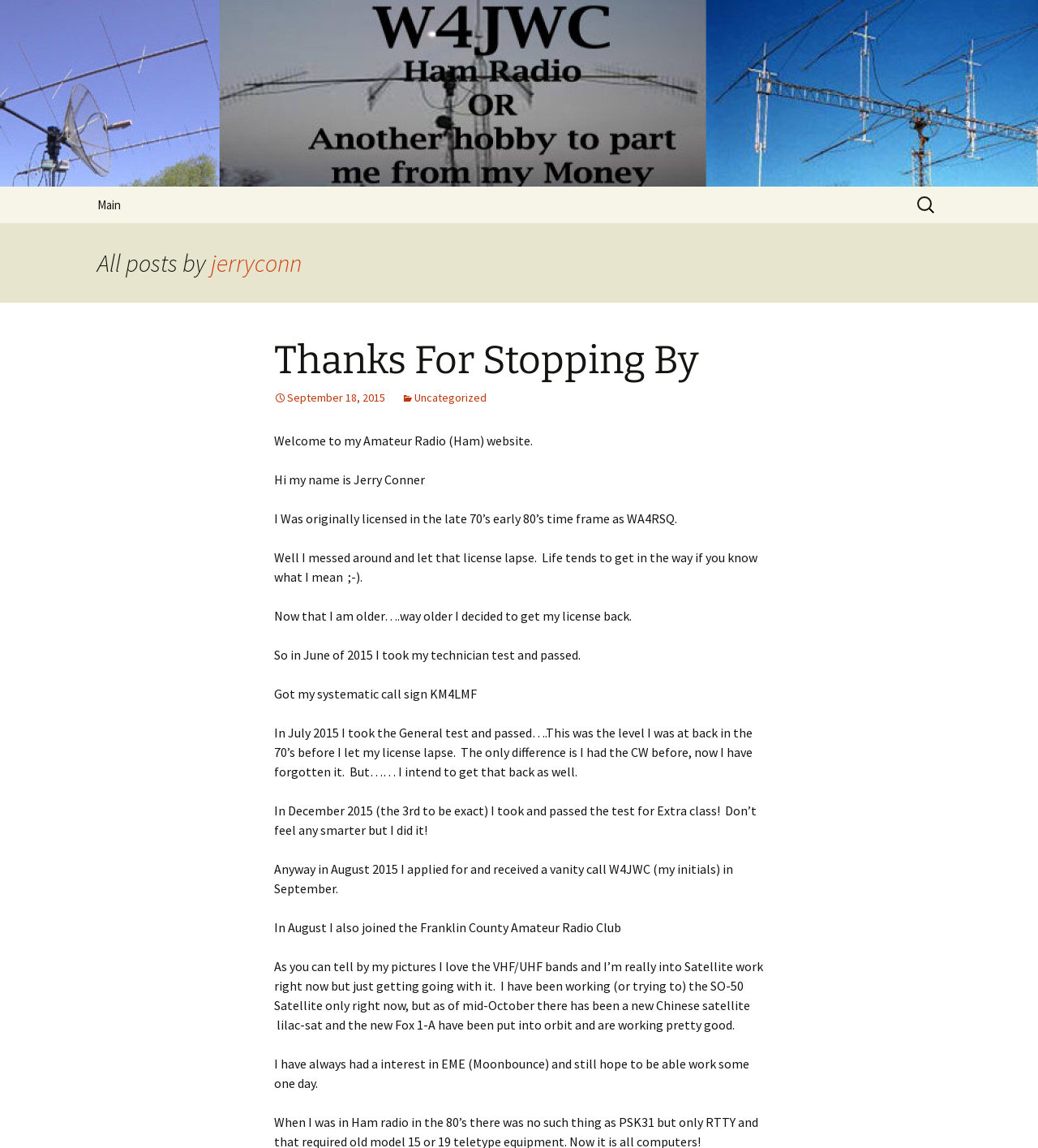Please respond in a single word or phrase: 
What is the call sign of the author?

W4JWC